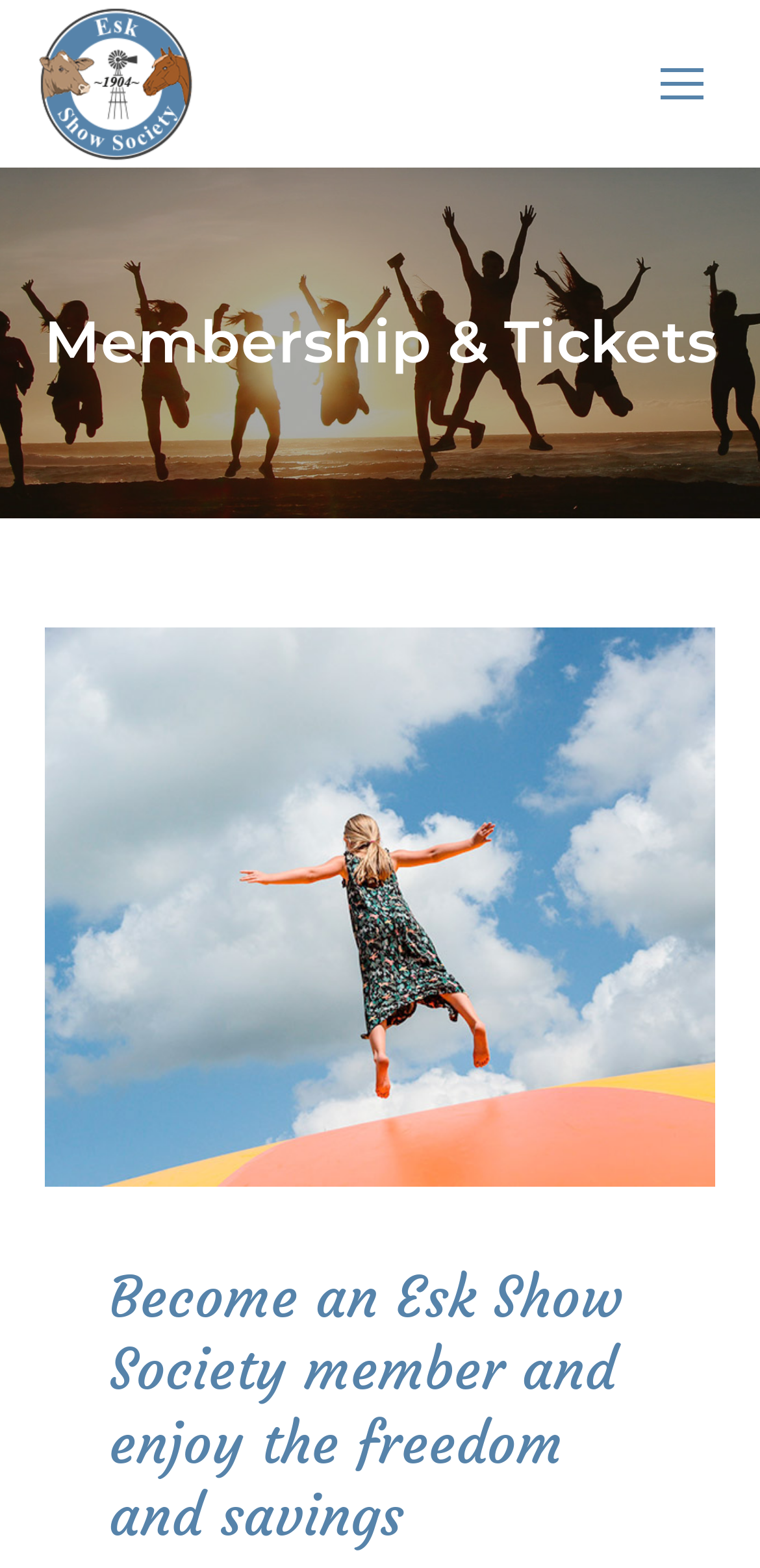What is the name of the event mentioned on the webpage?
Refer to the image and give a detailed response to the question.

The webpage mentions 'the Show' as an event, which is likely to be the main event organized by the Esk Show Society.